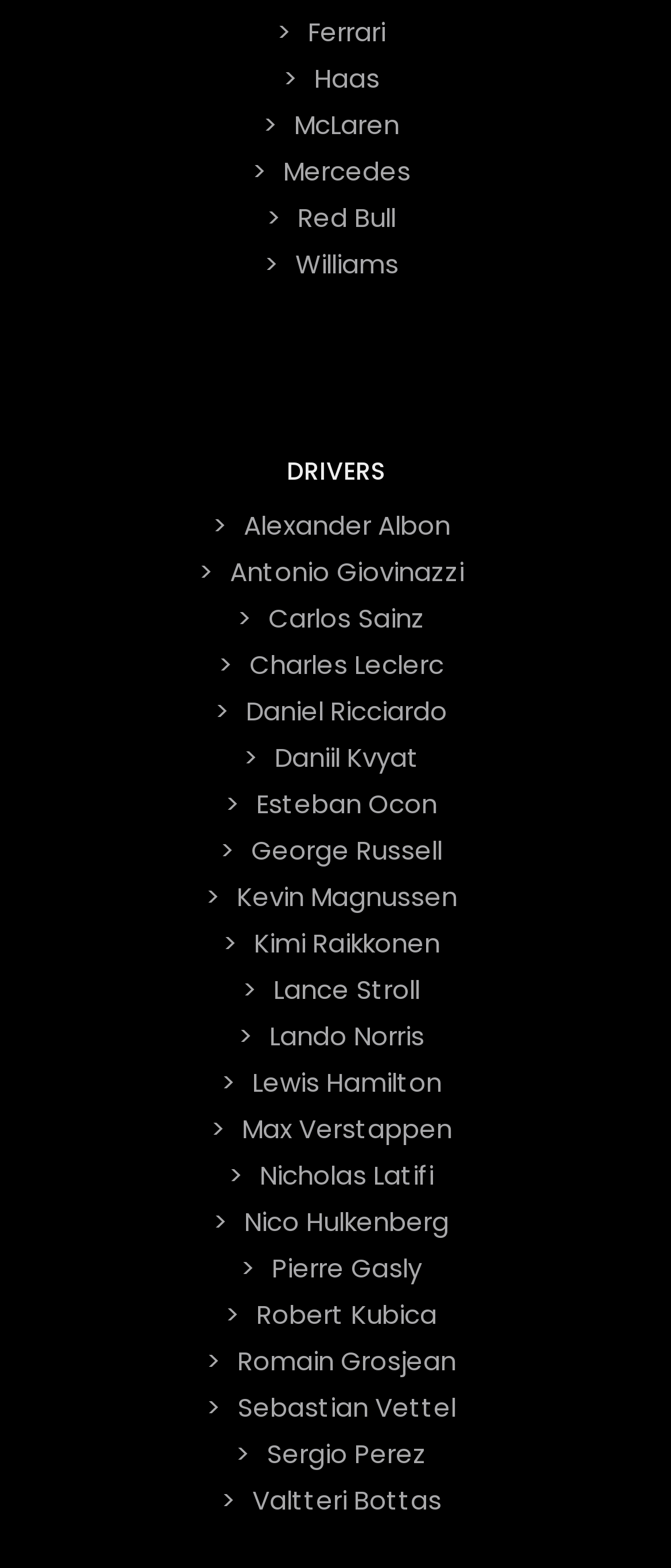What are the teams listed at the top? Based on the screenshot, please respond with a single word or phrase.

Ferrari, Haas, etc.